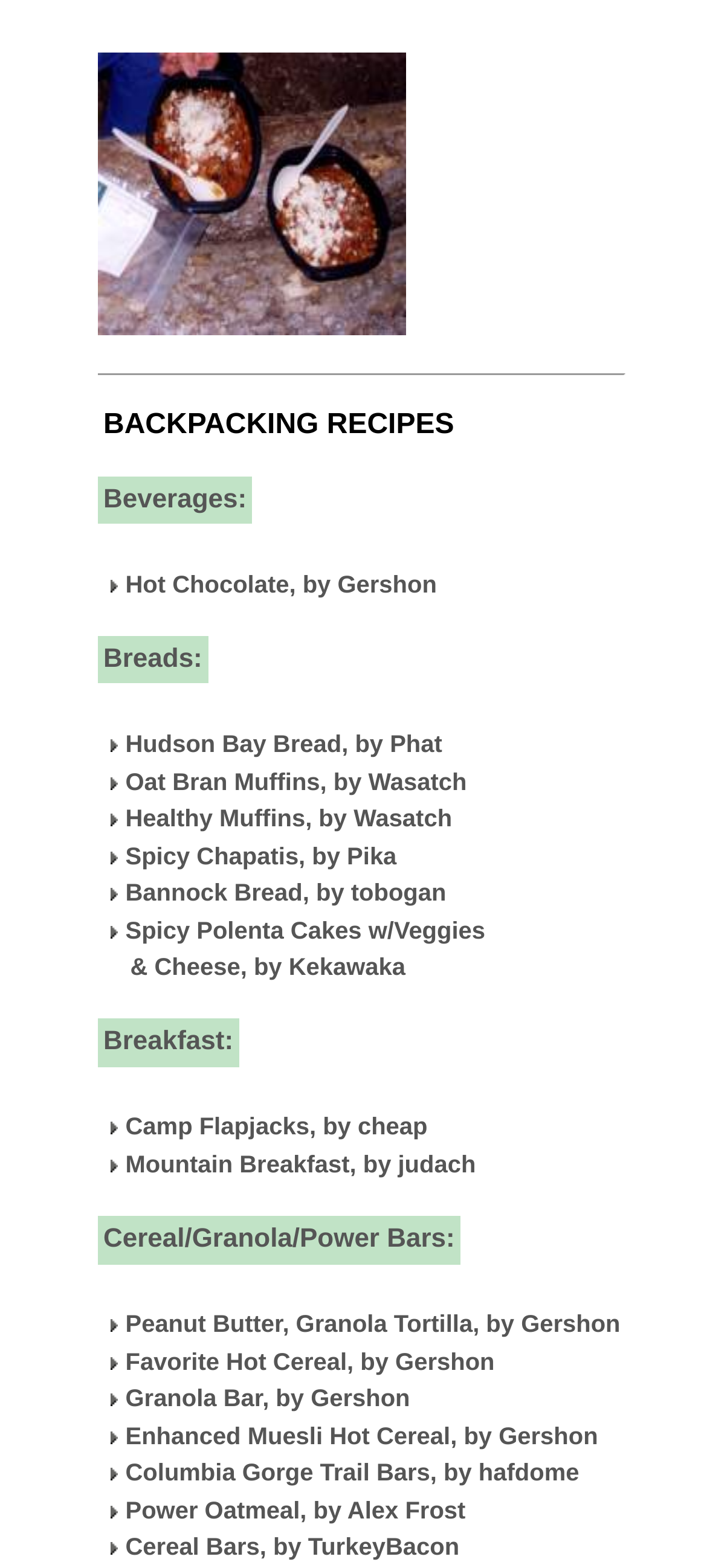Reply to the question with a single word or phrase:
How many images are associated with the 'Spicy Chapatis' recipe?

1